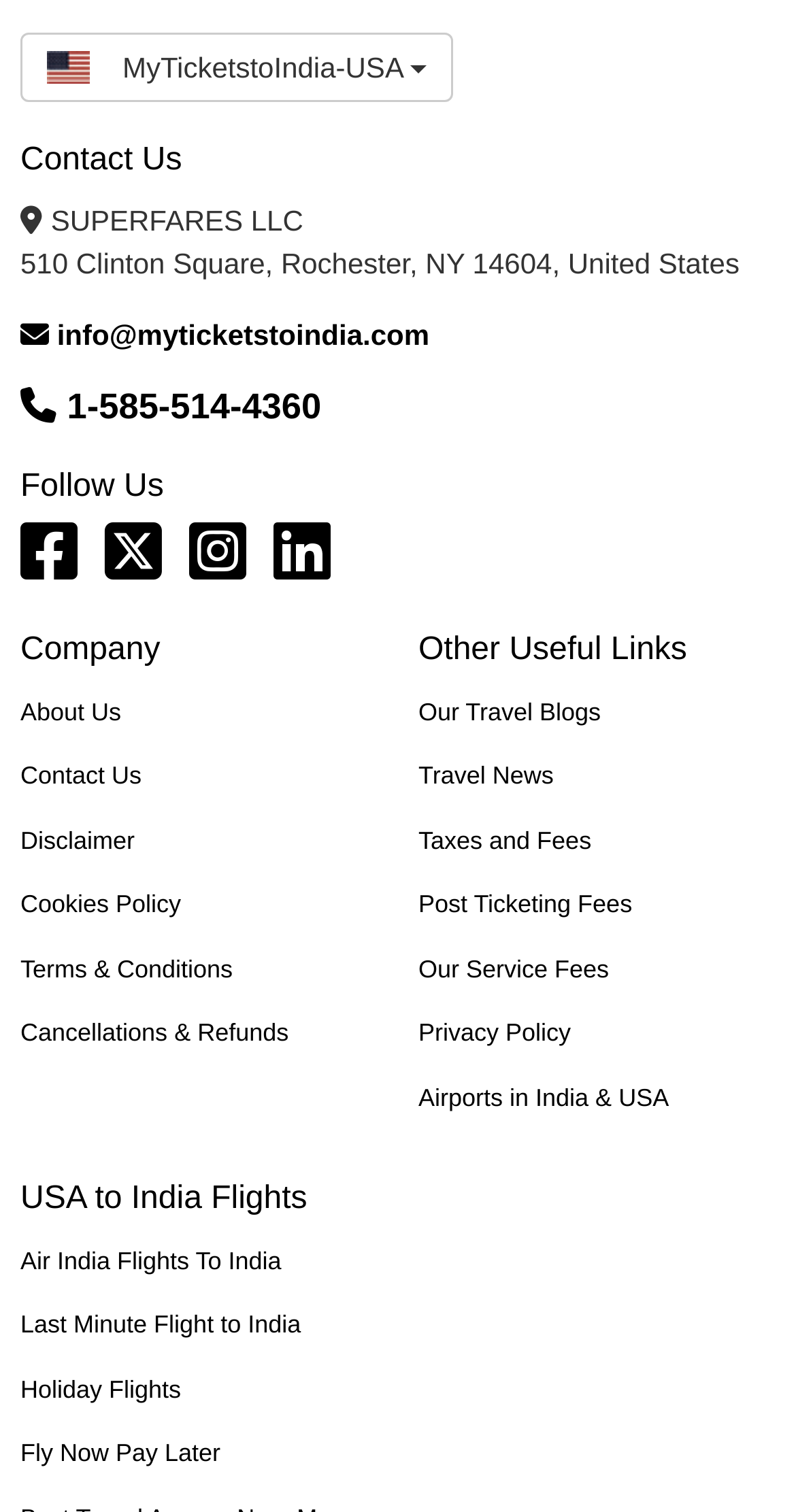Pinpoint the bounding box coordinates of the clickable element needed to complete the instruction: "Contact us via email". The coordinates should be provided as four float numbers between 0 and 1: [left, top, right, bottom].

[0.026, 0.21, 0.539, 0.232]